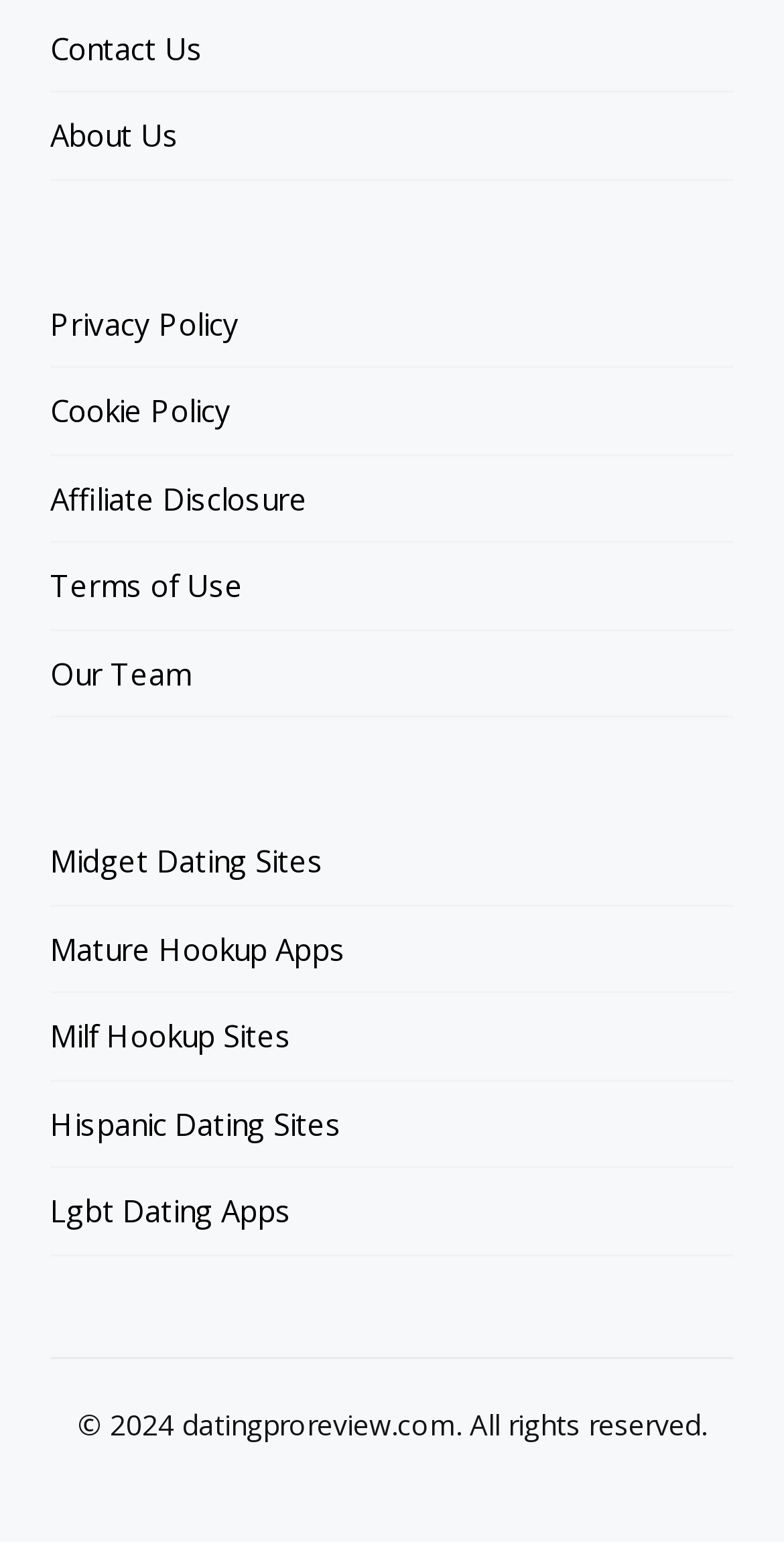What is the copyright year of the webpage?
Based on the image, answer the question with a single word or brief phrase.

2024